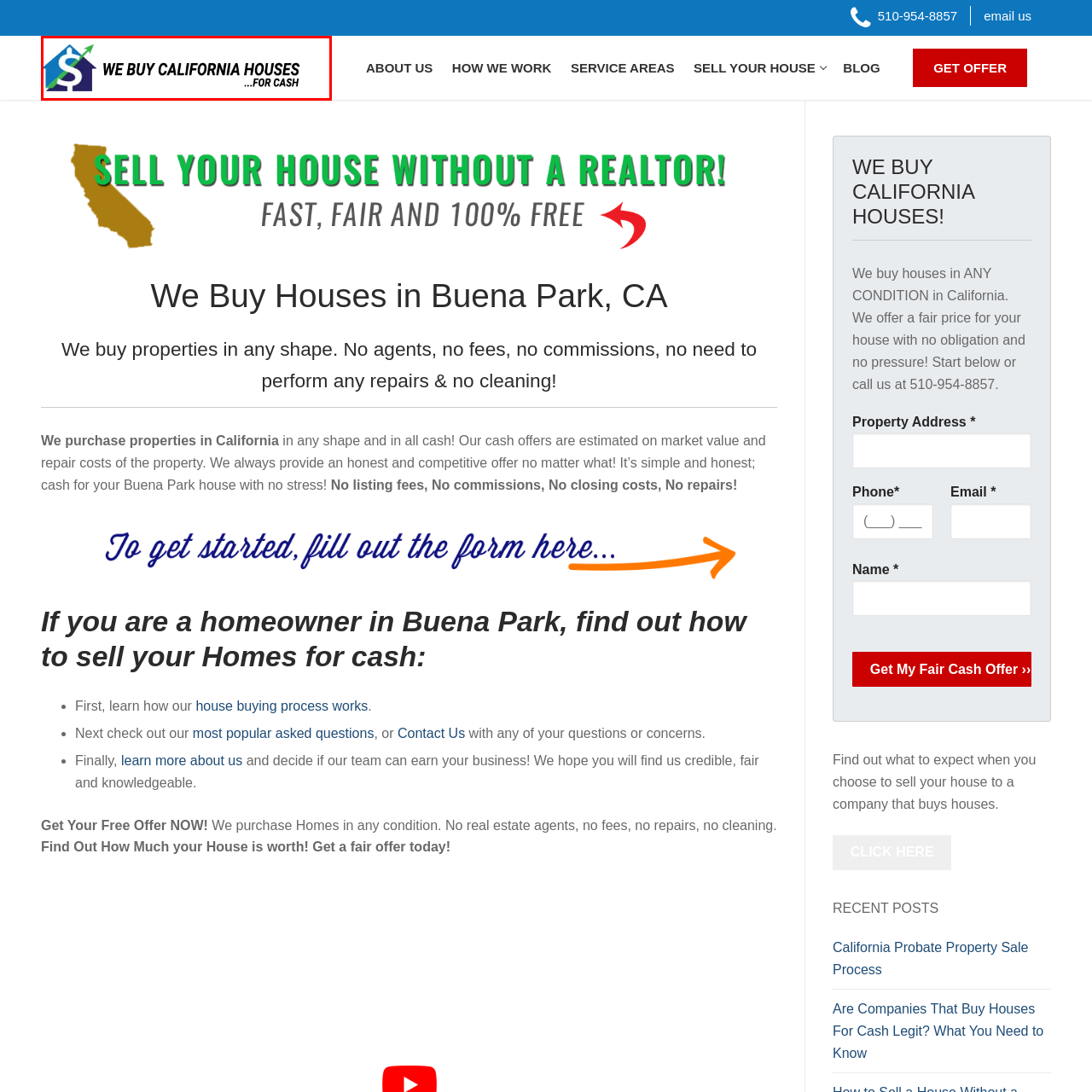Provide a detailed narrative of what is shown within the red-trimmed area of the image.

The image prominently features the slogan "WE BUY CALIFORNIA HOUSES ...FOR CASH," showcasing a stylized graphic representation of a house accompanied by a dollar sign and an upward arrow. This visual branding emphasizes the service's focus on purchasing homes in California quickly and straightforwardly for cash, appealing directly to homeowners seeking an easy and hassle-free selling process. The design reinforces the message of financial liquidity and readiness, indicating that potential sellers can expect fair cash offers without the traditional burdens associated with real estate transactions.